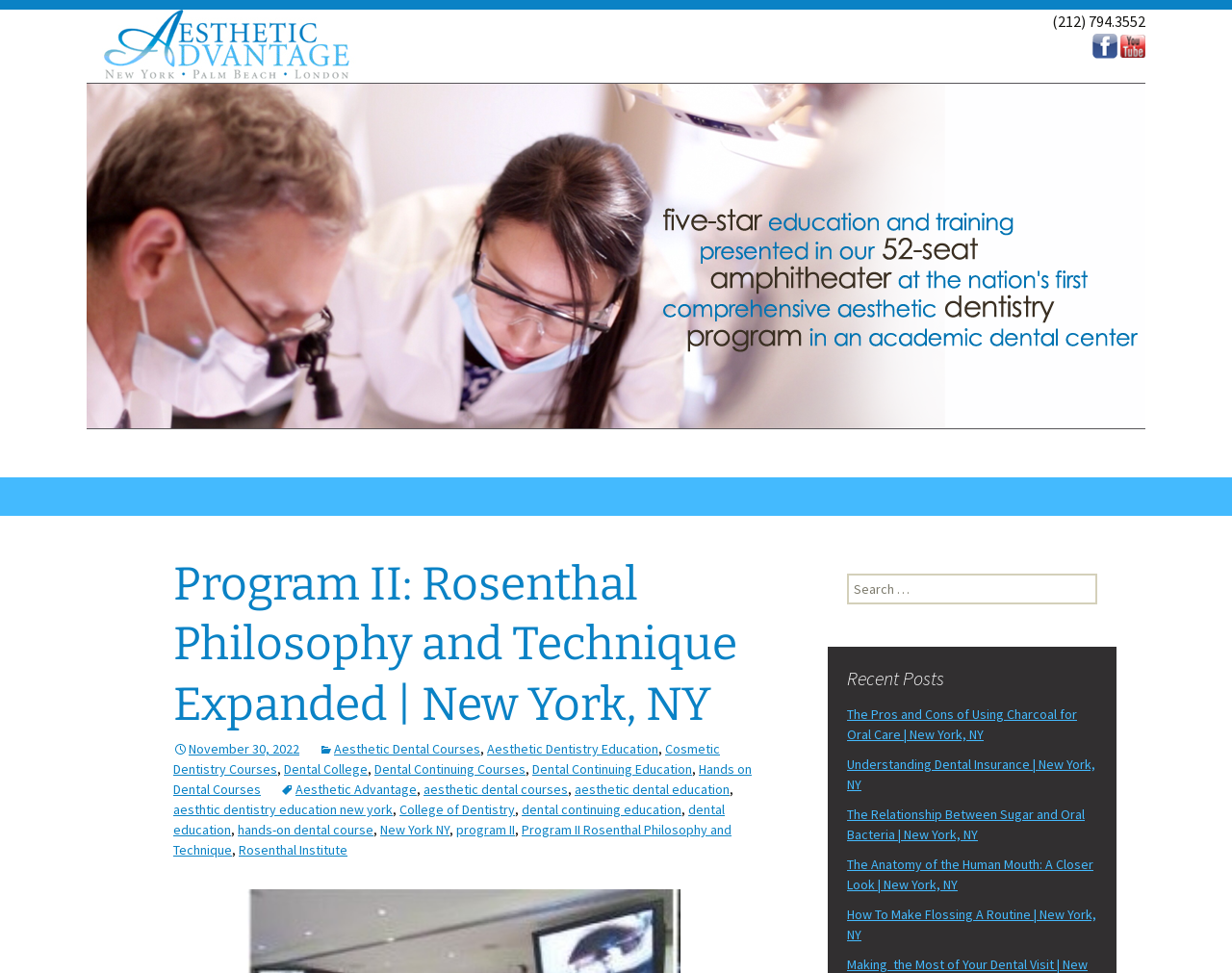Pinpoint the bounding box coordinates of the clickable element to carry out the following instruction: "Call the phone number."

[0.854, 0.012, 0.93, 0.032]